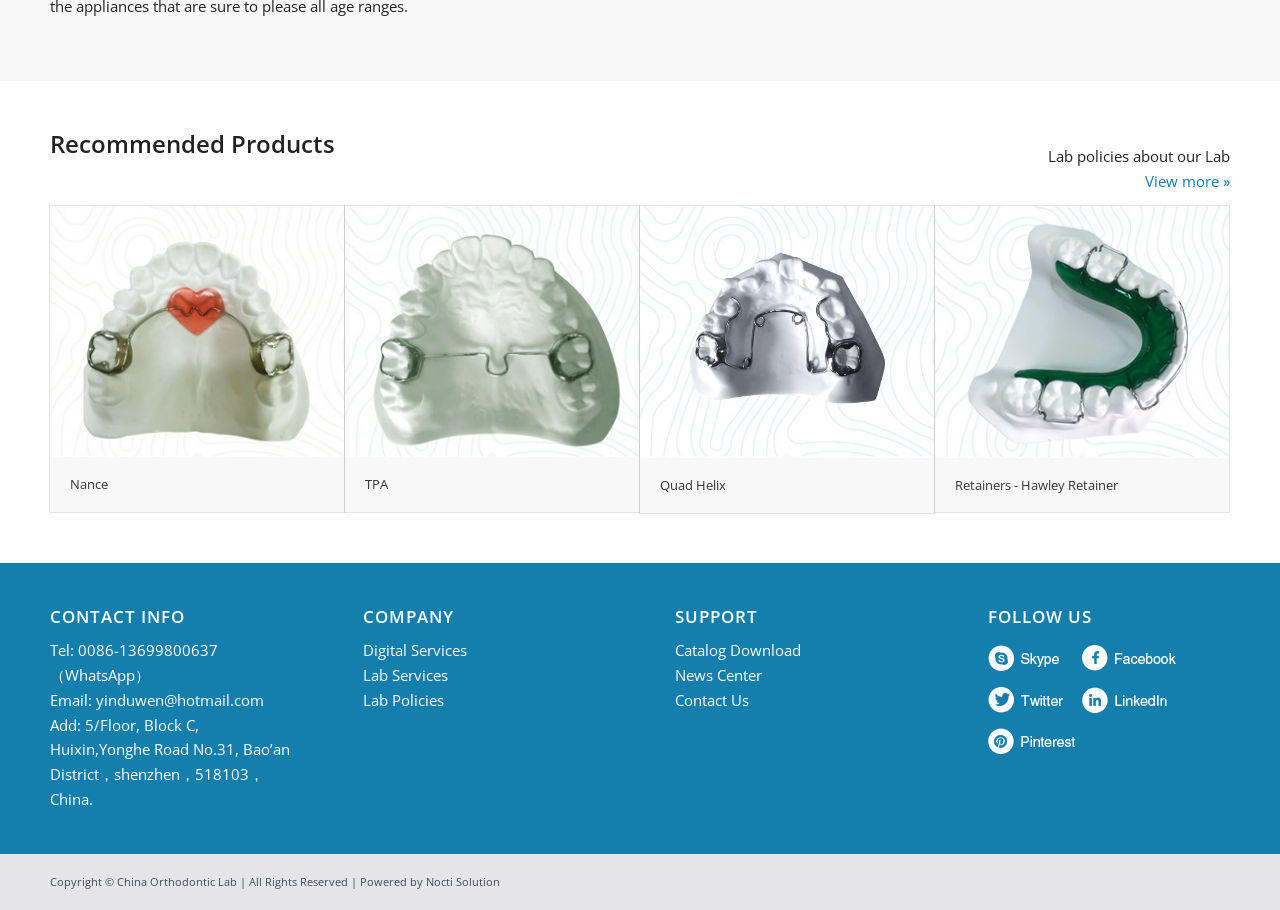Determine the bounding box coordinates of the clickable region to follow the instruction: "Learn about Nance appliance".

[0.039, 0.227, 0.269, 0.503]